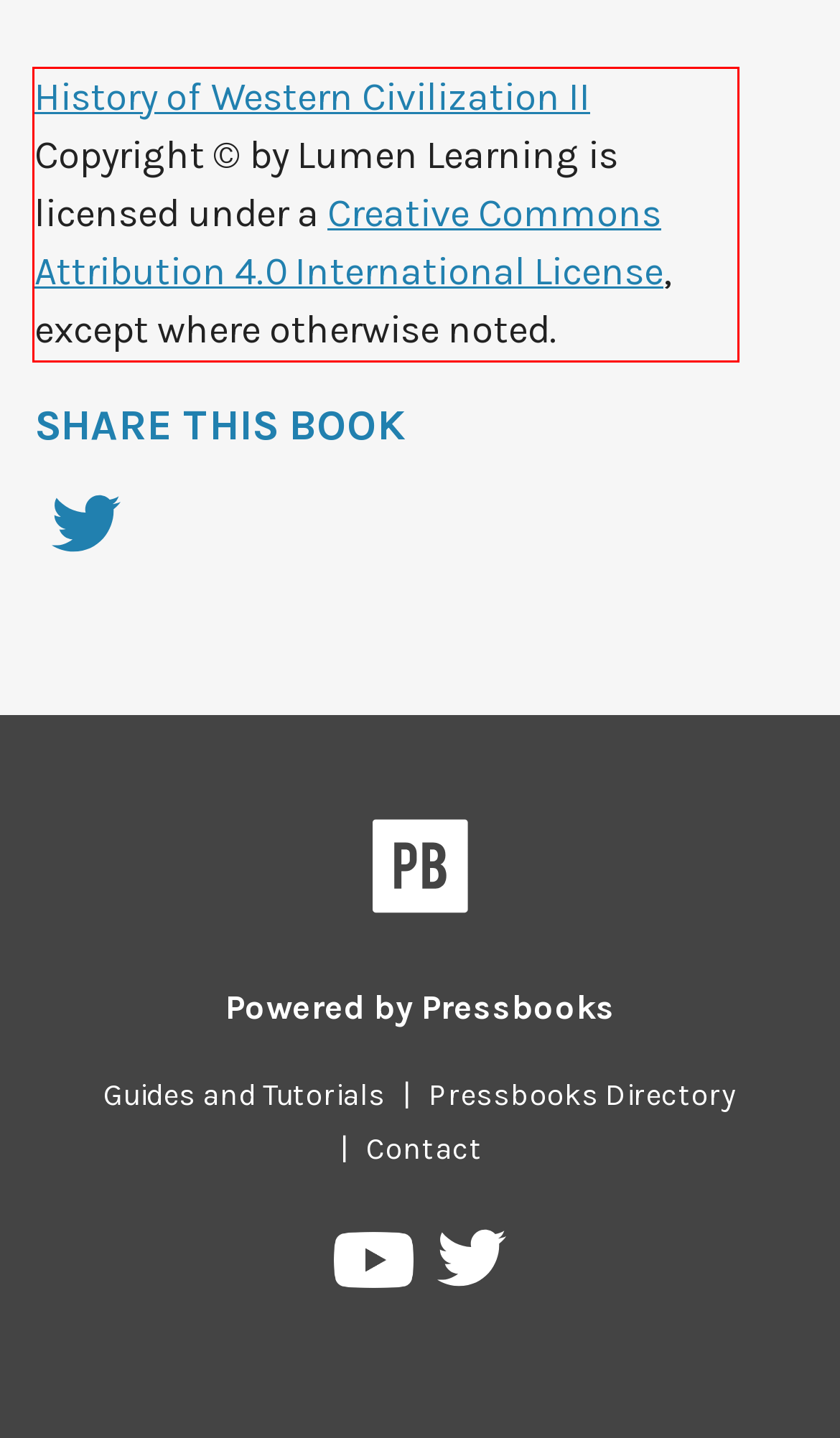Using OCR, extract the text content found within the red bounding box in the given webpage screenshot.

History of Western Civilization II Copyright © by Lumen Learning is licensed under a Creative Commons Attribution 4.0 International License, except where otherwise noted.